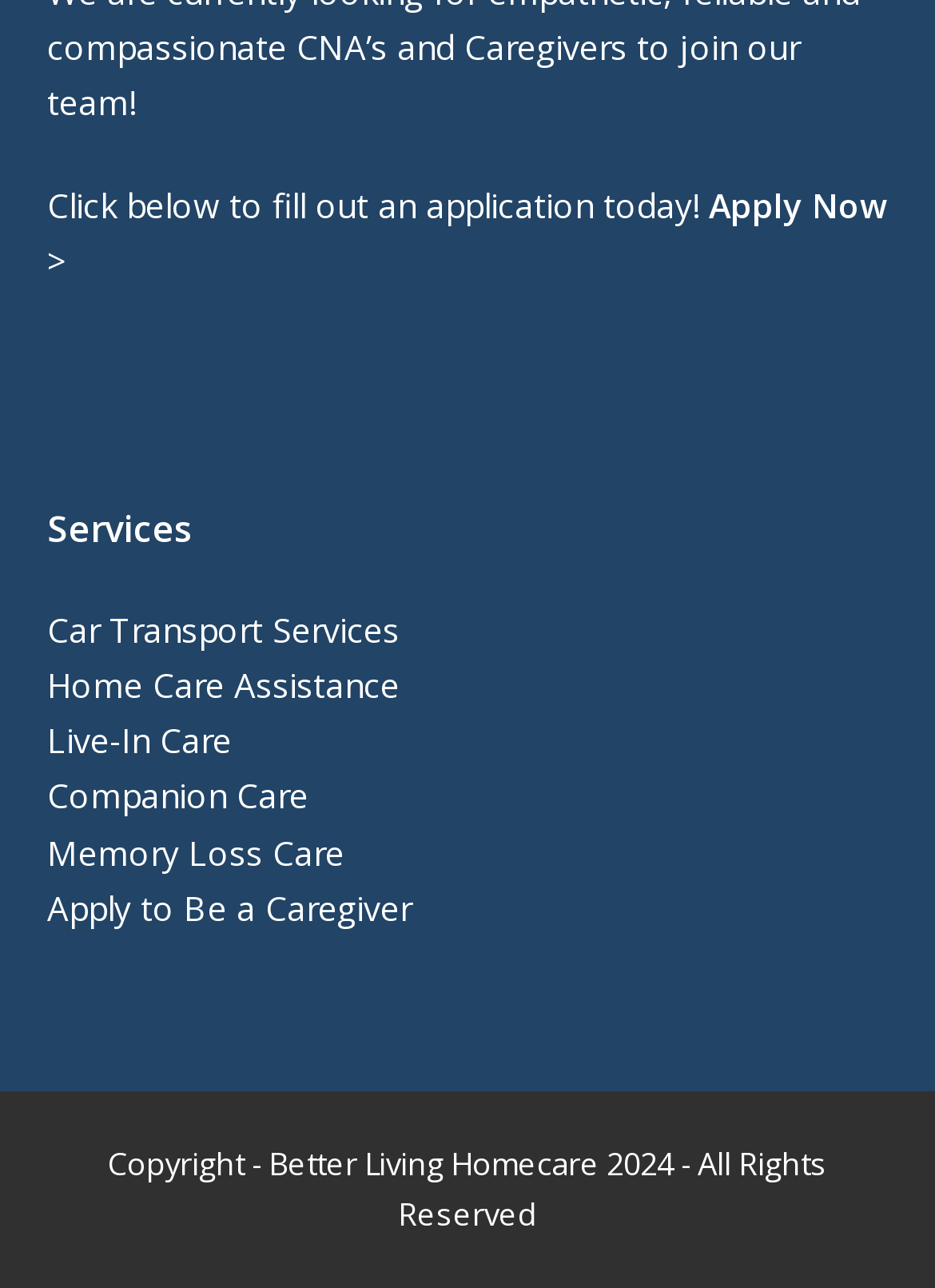Identify the bounding box coordinates of the section that should be clicked to achieve the task described: "Learn about Home Care Assistance".

[0.05, 0.514, 0.427, 0.55]